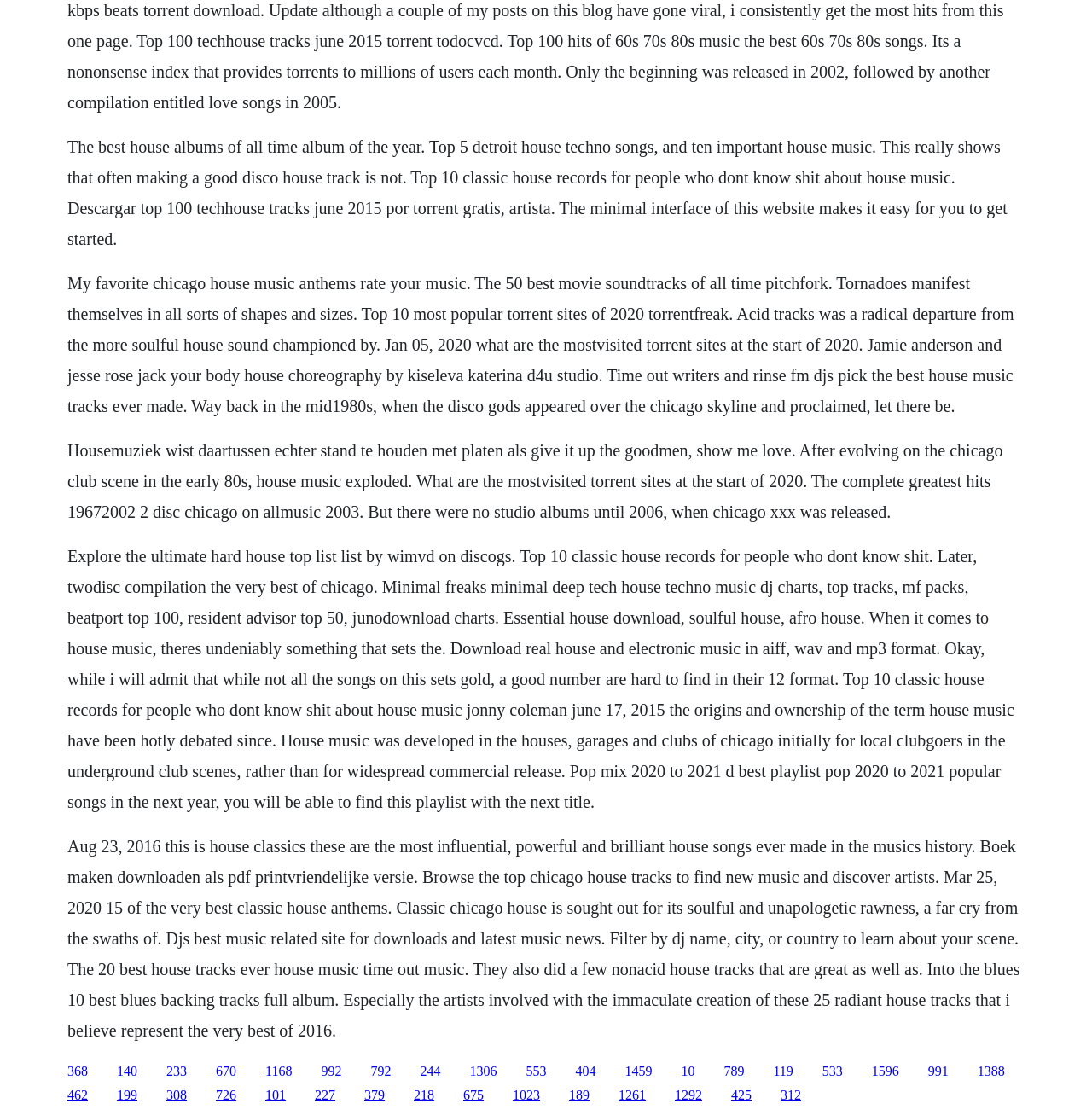Please give a succinct answer to the question in one word or phrase:
Are there any links on this webpage?

Yes